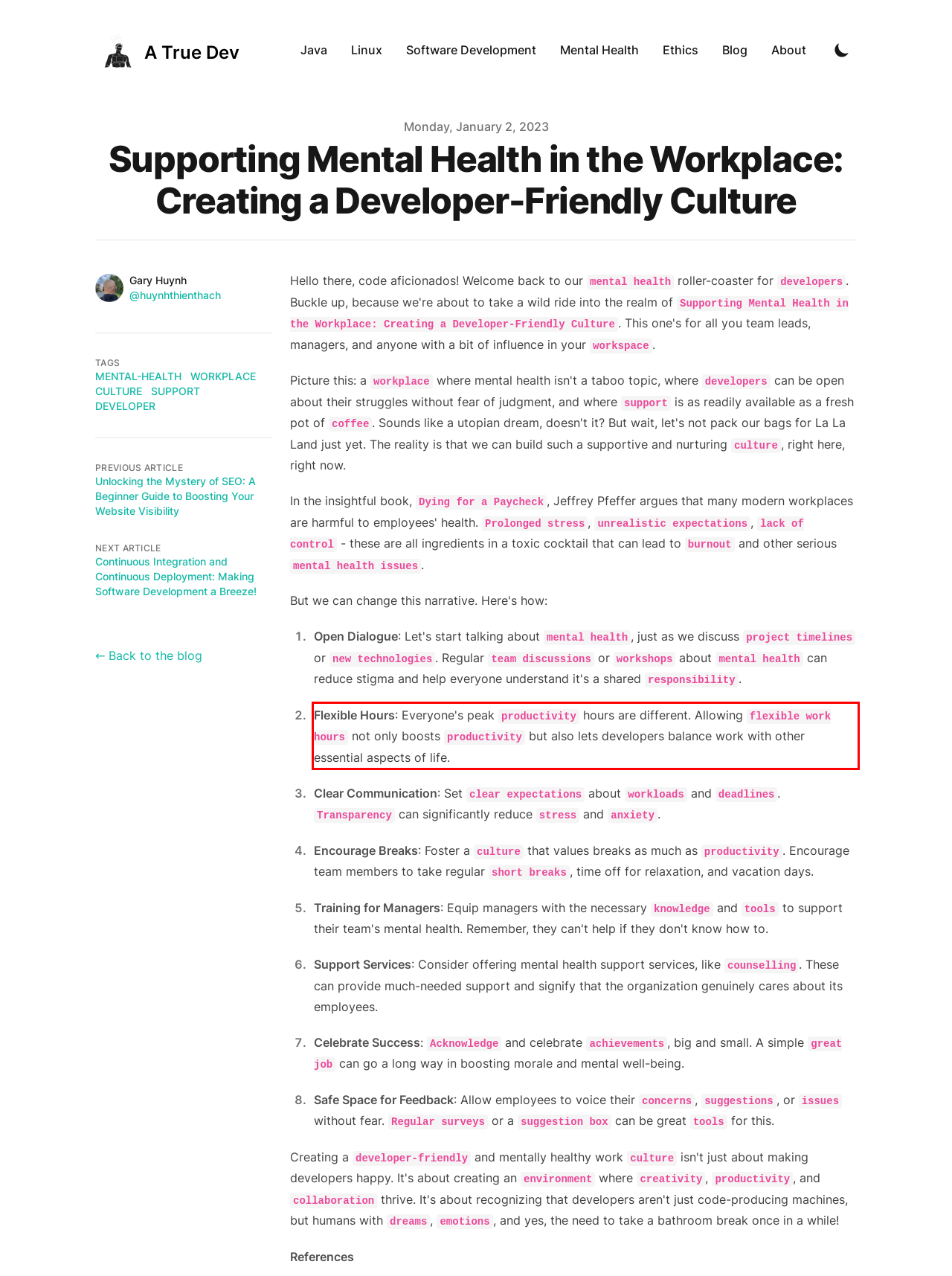You are provided with a screenshot of a webpage featuring a red rectangle bounding box. Extract the text content within this red bounding box using OCR.

Flexible Hours: Everyone's peak productivity hours are different. Allowing flexible work hours not only boosts productivity but also lets developers balance work with other essential aspects of life.